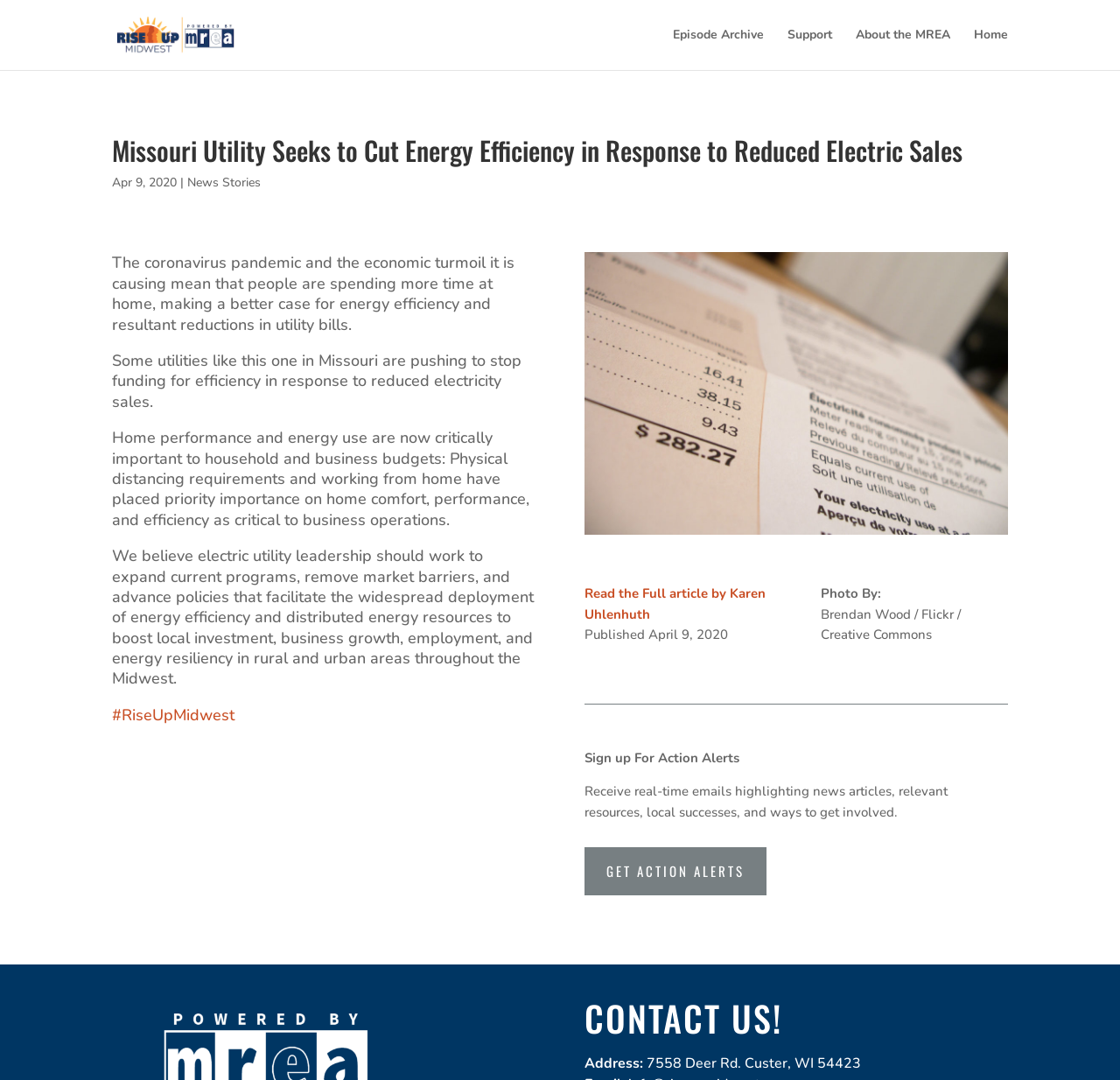Select the bounding box coordinates of the element I need to click to carry out the following instruction: "Contact us".

[0.522, 0.918, 0.9, 0.975]